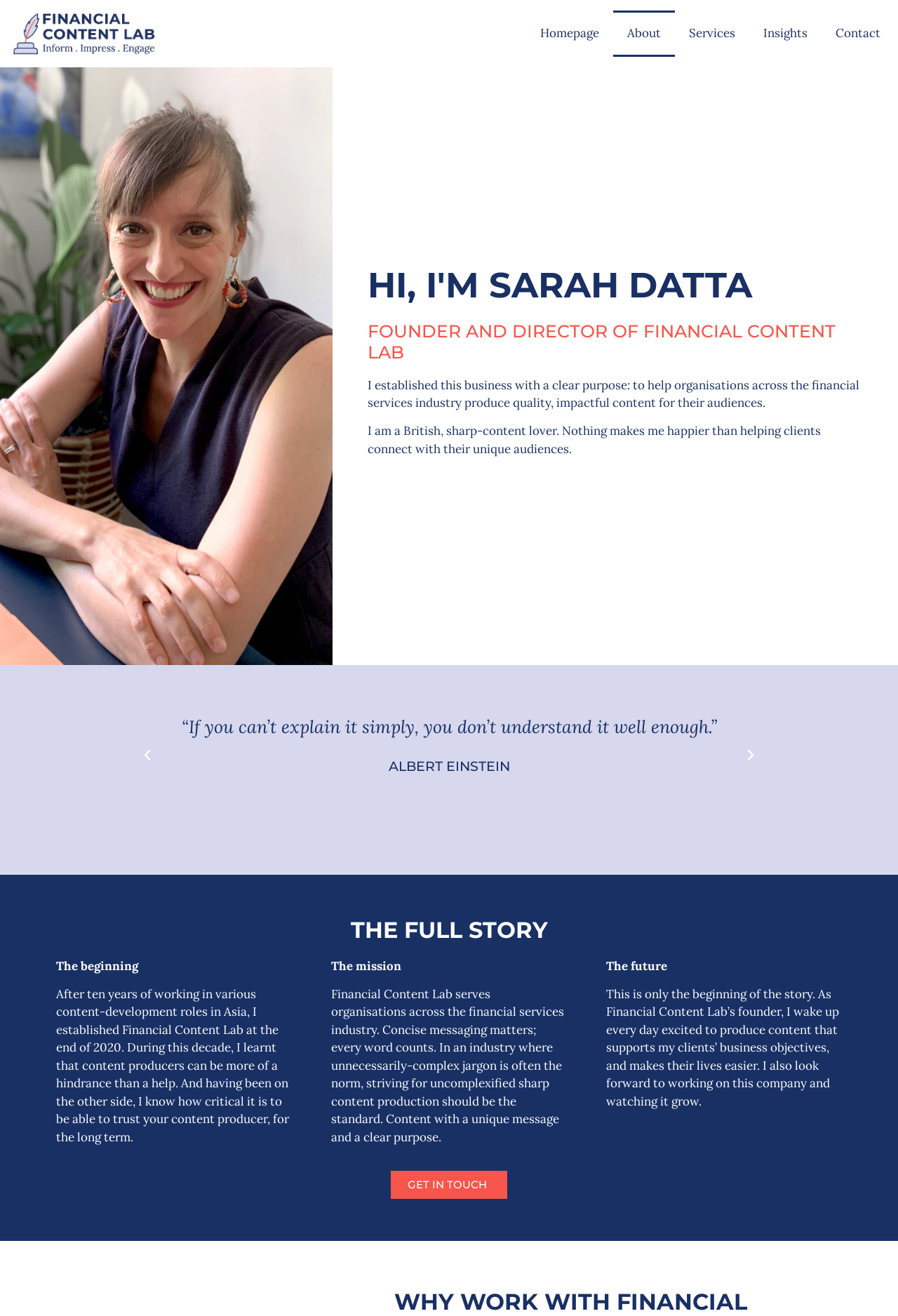What is the purpose of Financial Content Lab?
Look at the screenshot and respond with one word or a short phrase.

To help organisations produce quality content